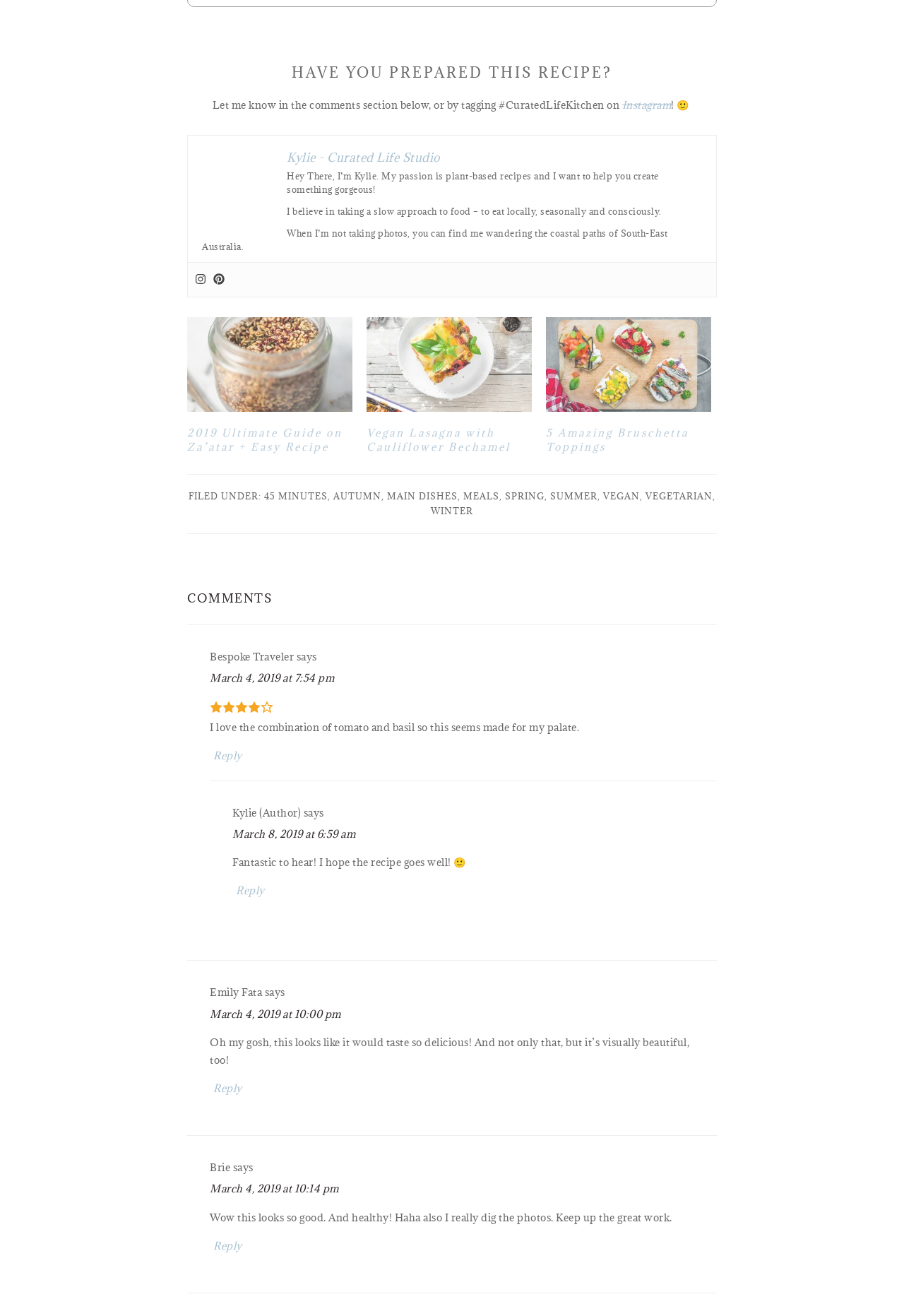Determine the bounding box coordinates of the region I should click to achieve the following instruction: "Read the article '2019 Ultimate Guide on Za’atar + Easy Recipe'". Ensure the bounding box coordinates are four float numbers between 0 and 1, i.e., [left, top, right, bottom].

[0.207, 0.323, 0.39, 0.345]